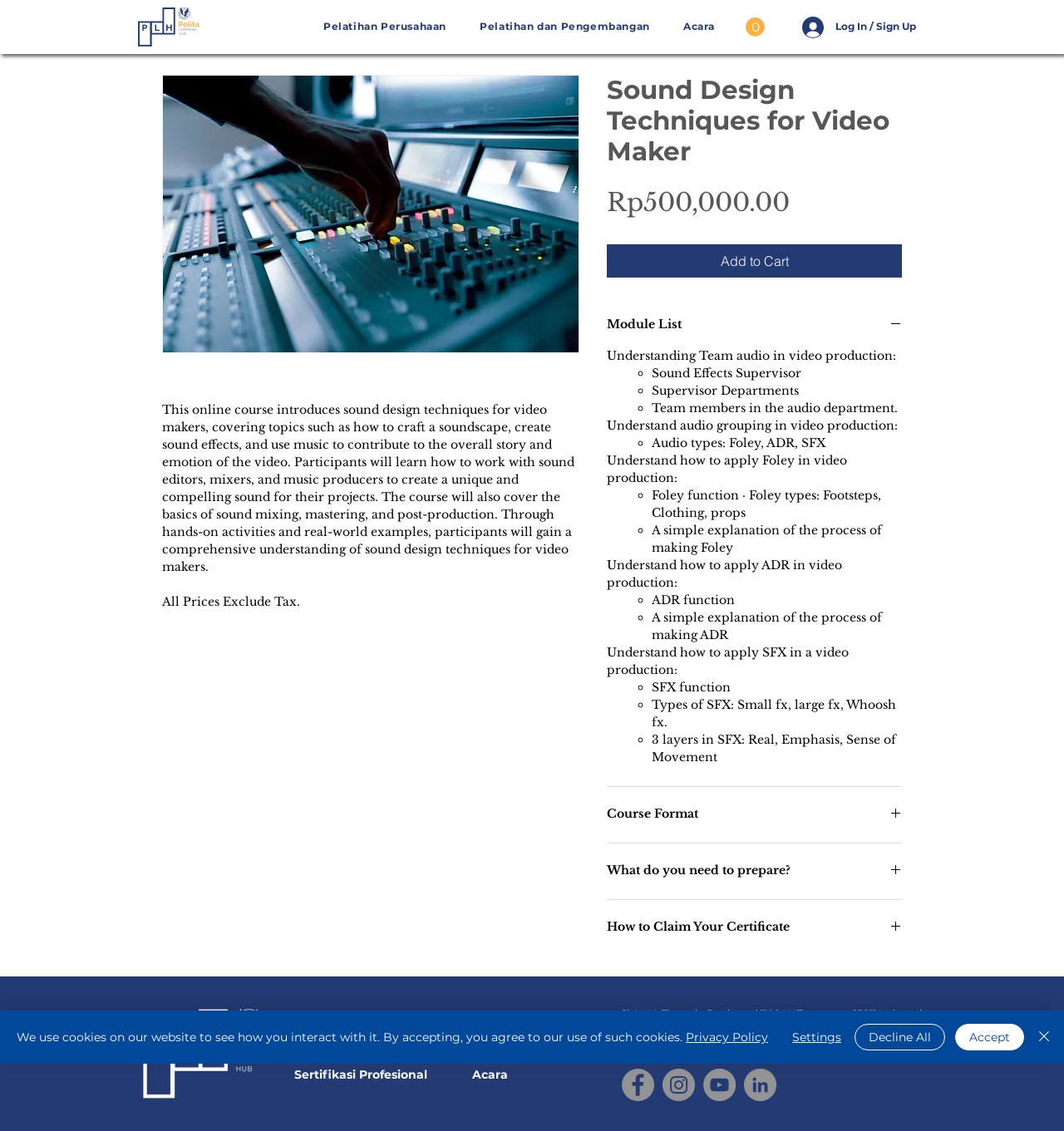What is the purpose of the 'Add to Cart' button?
Provide an in-depth and detailed explanation in response to the question.

I found the answer by looking at the call-to-action button 'Add to Cart' on the webpage, which suggests that its purpose is to add the course to the user's cart.